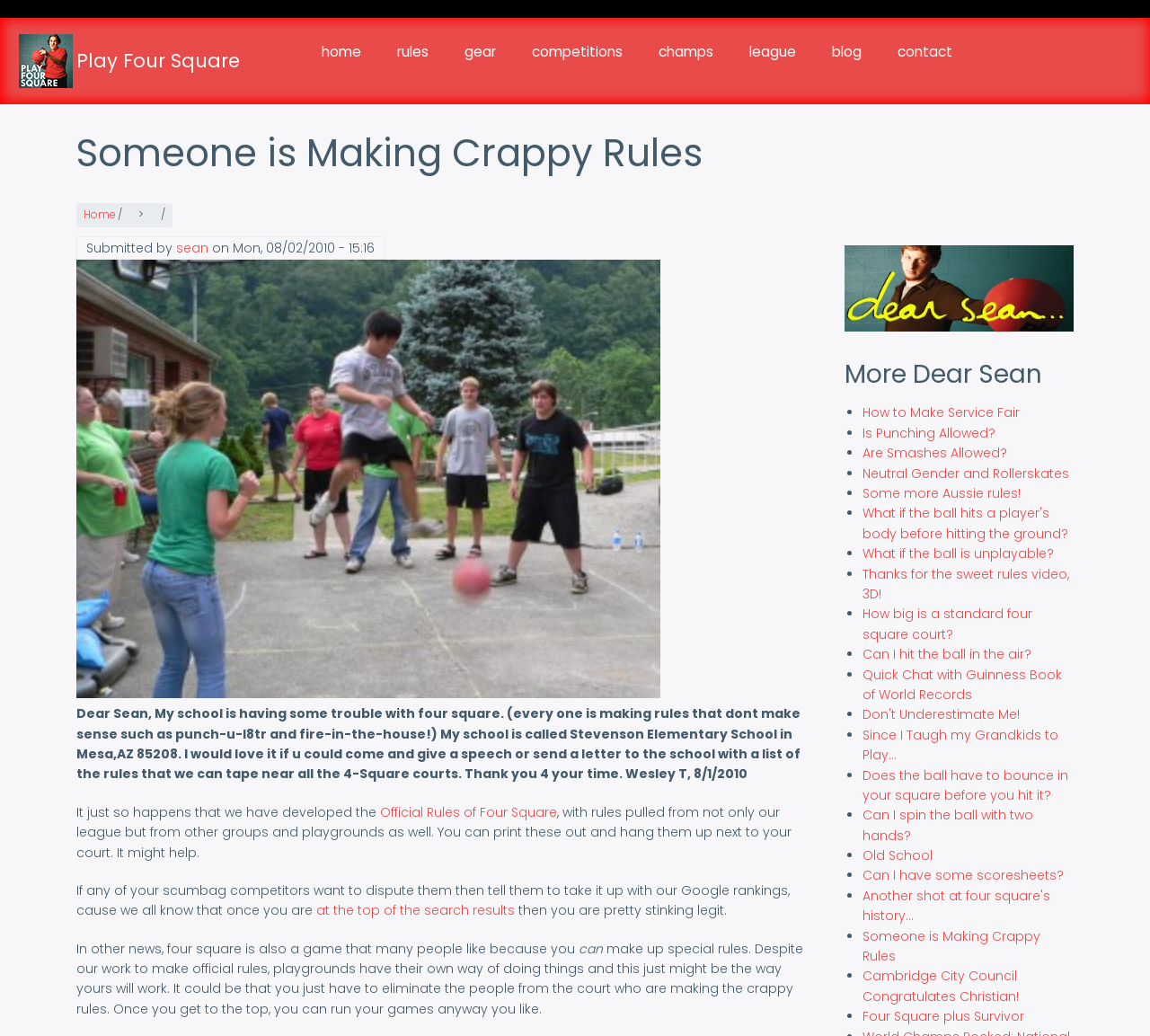Identify the bounding box of the UI component described as: "Official Rules of Four Square".

[0.33, 0.775, 0.484, 0.792]